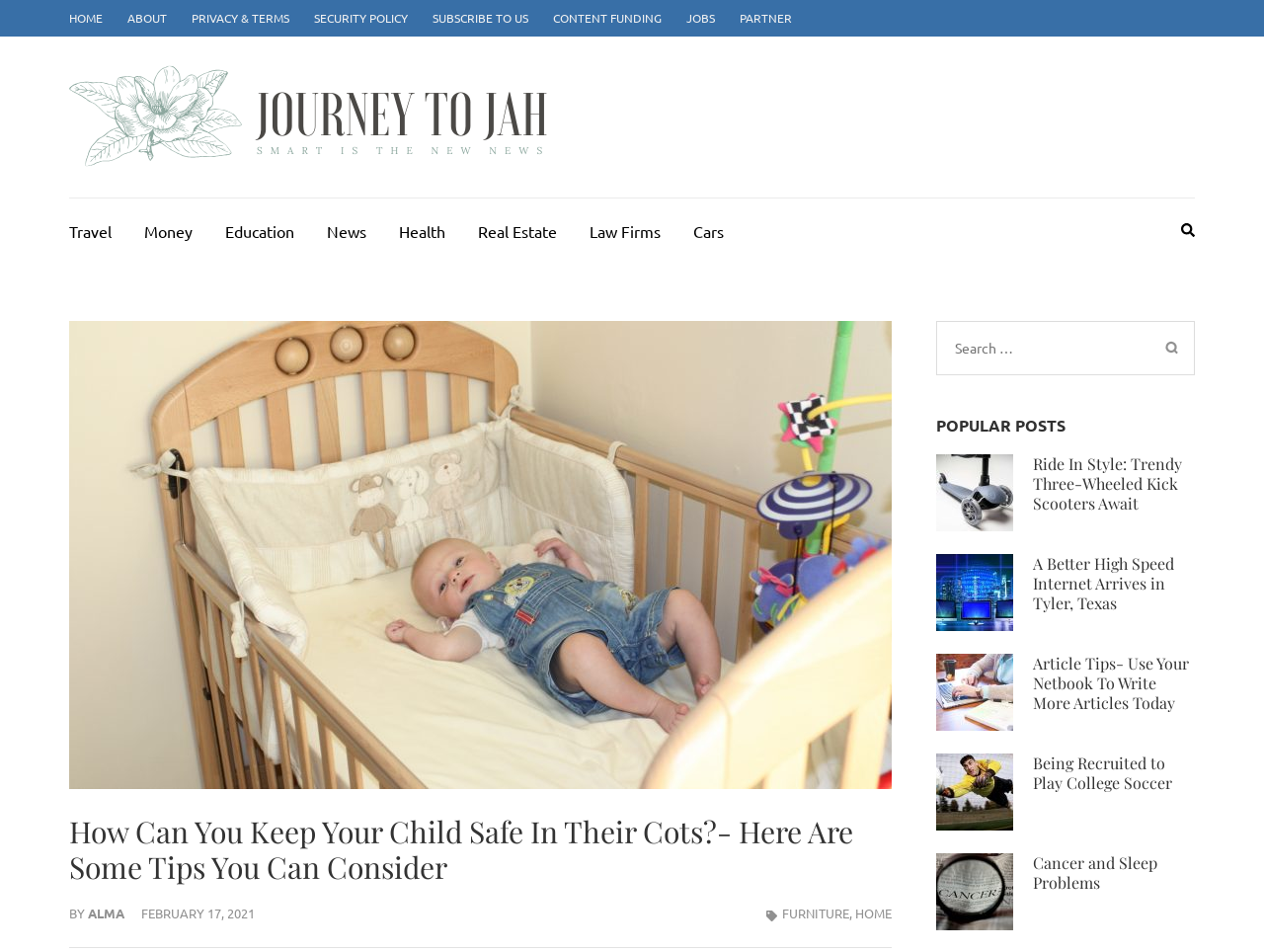Identify the bounding box coordinates of the clickable region necessary to fulfill the following instruction: "Read the article 'Ride In Style: Trendy Three-Wheeled Kick Scooters Await'". The bounding box coordinates should be four float numbers between 0 and 1, i.e., [left, top, right, bottom].

[0.817, 0.476, 0.935, 0.539]